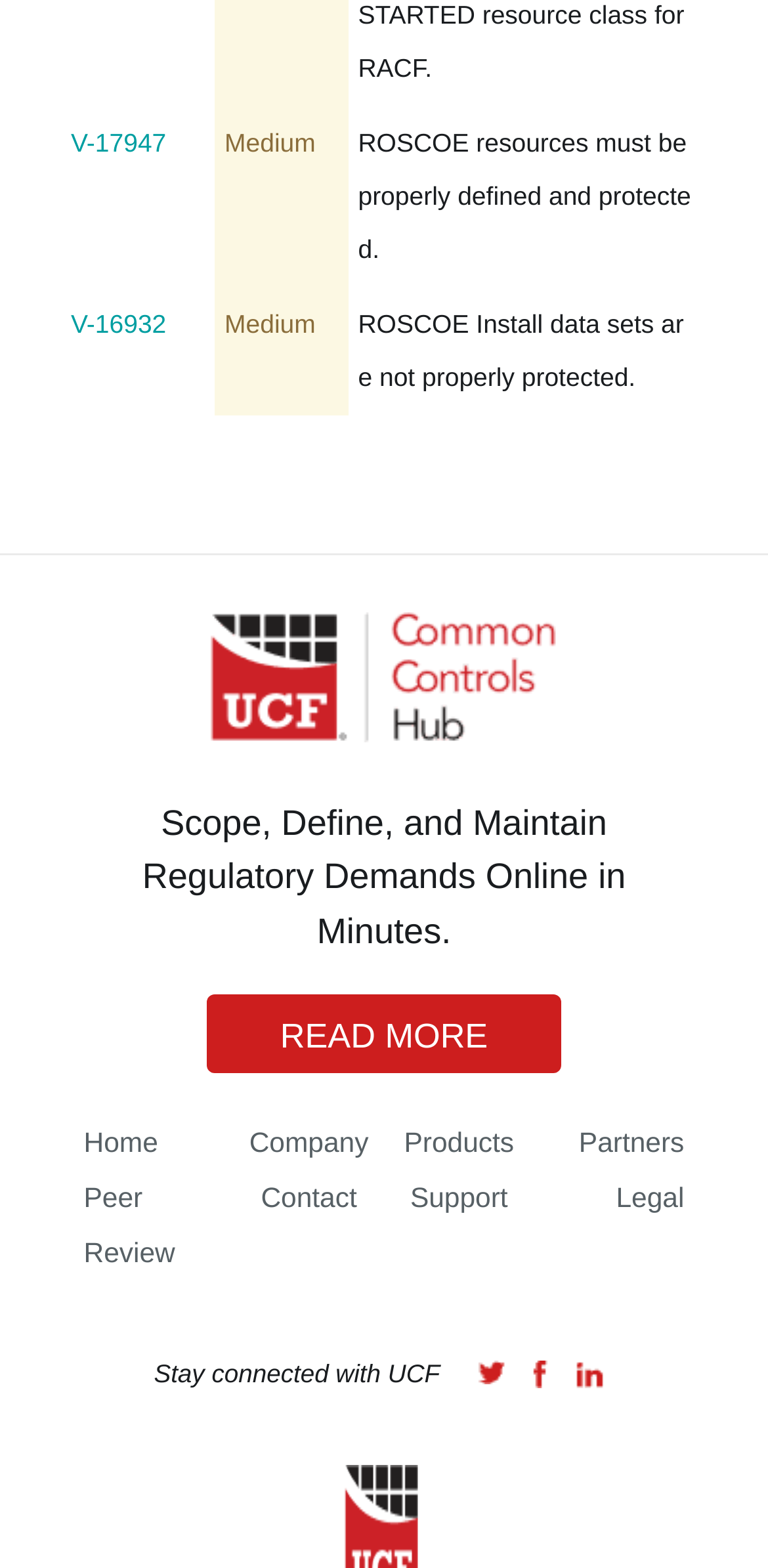Use the details in the image to answer the question thoroughly: 
What can be done online in minutes?

The webpage mentions that regulatory demands can be defined and maintained online in minutes, as stated in the StaticText element with text 'Scope, Define, and Maintain Regulatory Demands Online in Minutes.' This element has bounding box coordinates [0.185, 0.512, 0.815, 0.606].